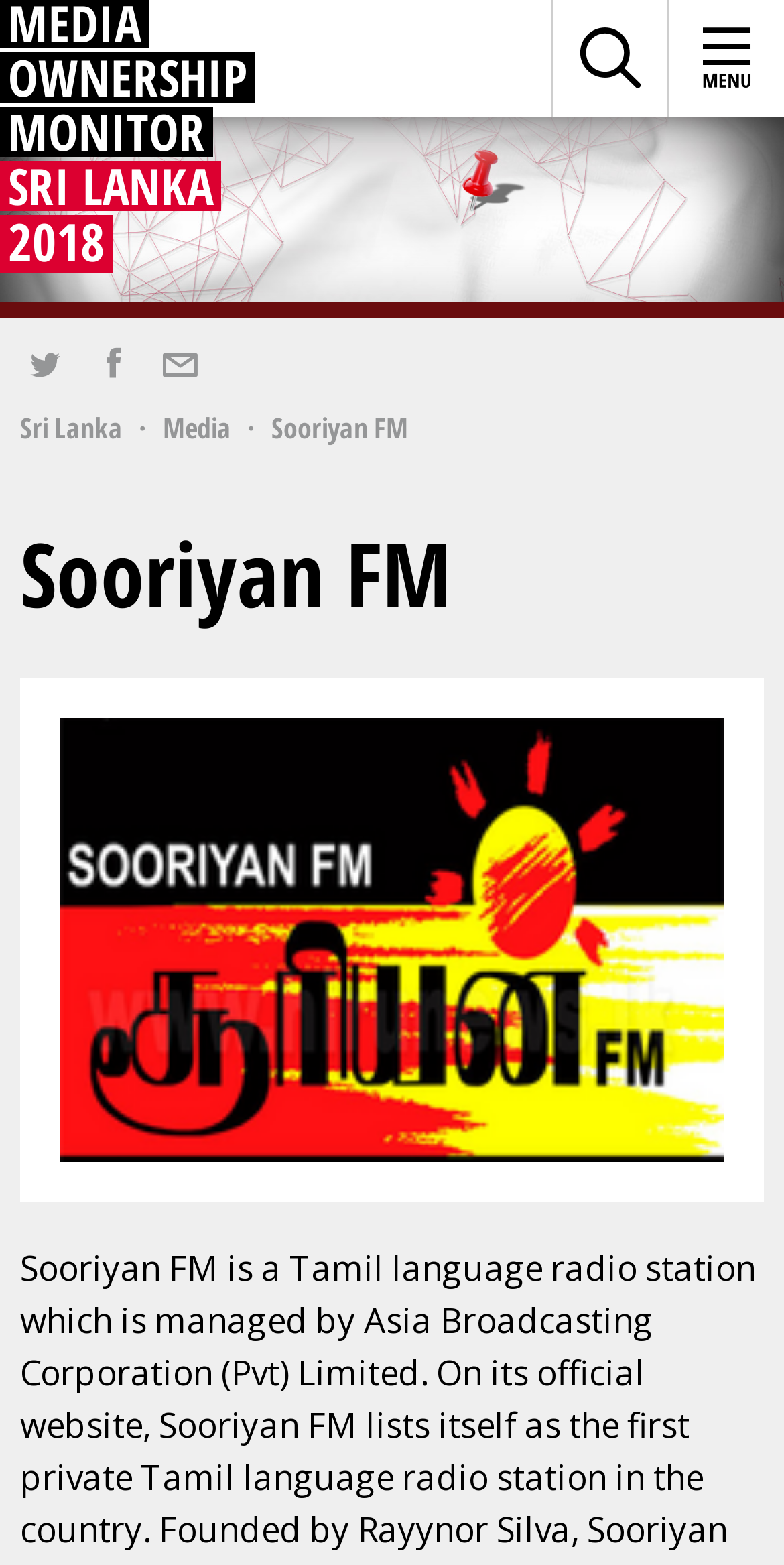Write an extensive caption that covers every aspect of the webpage.

The webpage is about Sooriyan FM, a Tamil language radio station managed by Asia Broadcasting Corporation. At the top left of the page, there is a link to "MEDIA OWNERSHIP MONITOR SRI LANKA 2018". Next to it, on the top right, are two buttons: a search button with a magnifying glass icon and a button with three horizontal lines, which likely opens a menu. 

Below the search button, there are three social media links: Twitter, Facebook, and email, aligned horizontally. Further down, there are three more links: "Sri Lanka", "Media", and "Sooriyan FM", also aligned horizontally. 

The main content of the page starts with a heading that reads "Sooriyan FM", which spans almost the entire width of the page. Below the heading, there is a large figure or image that takes up most of the page's width and height.